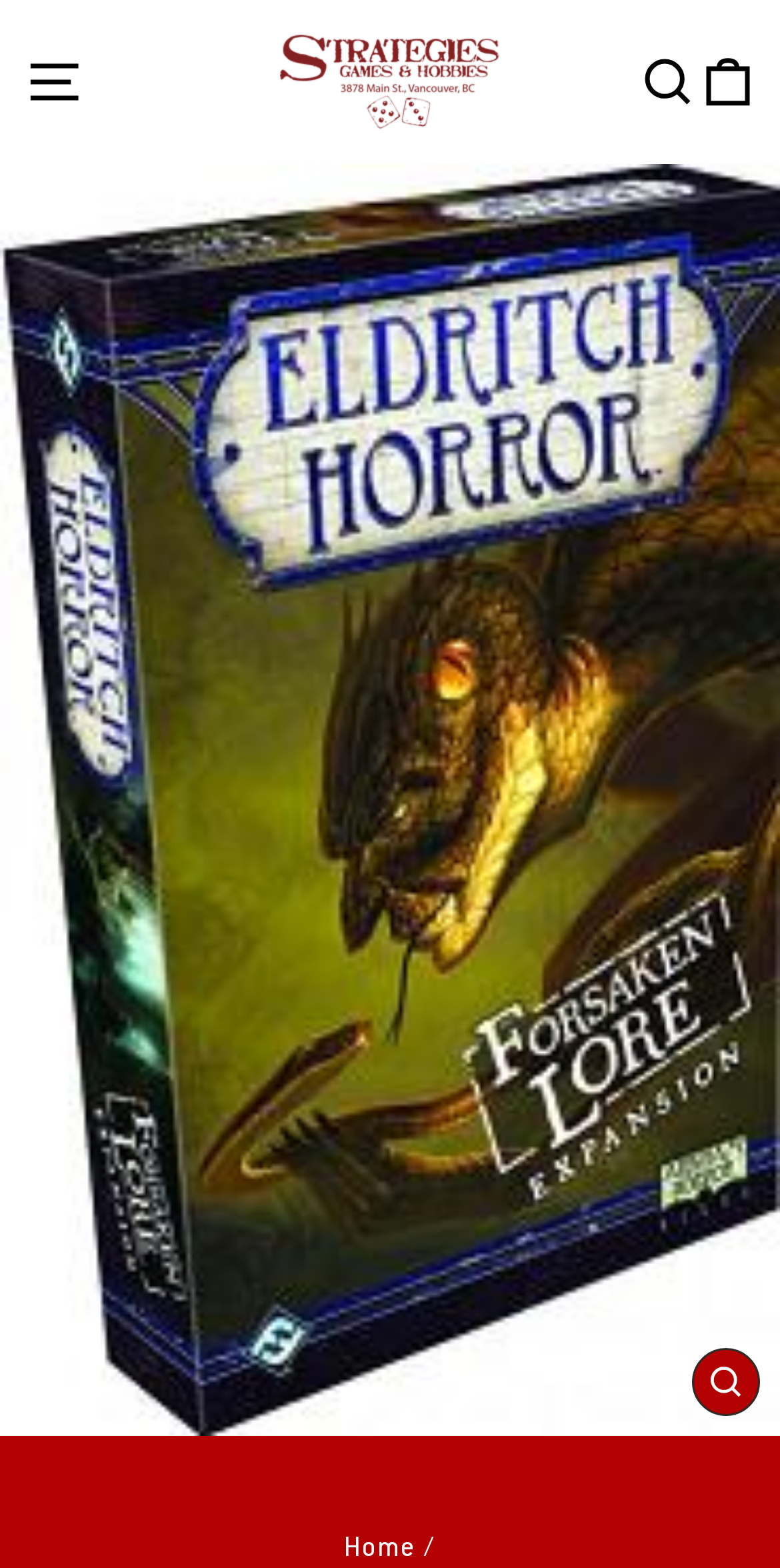Write an extensive caption that covers every aspect of the webpage.

The webpage is about Eldritch Horror Forsaken Lore, an expansion for the Eldritch Horror game. At the top left corner, there is a "Skip to content" link. Next to it, on the top left, is a "SITE NAVIGATION" button that controls a navigation drawer. 

On the top center, there is a link to "STRATEGIES Games & Hobbies" with an accompanying image. To the right of this link, there are two more links: "SEARCH" and "CART", which controls a cart drawer. 

Below the top navigation bar, there is a large image that takes up most of the page, featuring Eldritch Horror Forsaken Lore. At the bottom right corner of this image, there is a "CLOSE (ESC)" button. 

At the very bottom of the page, there is a "Home" link.